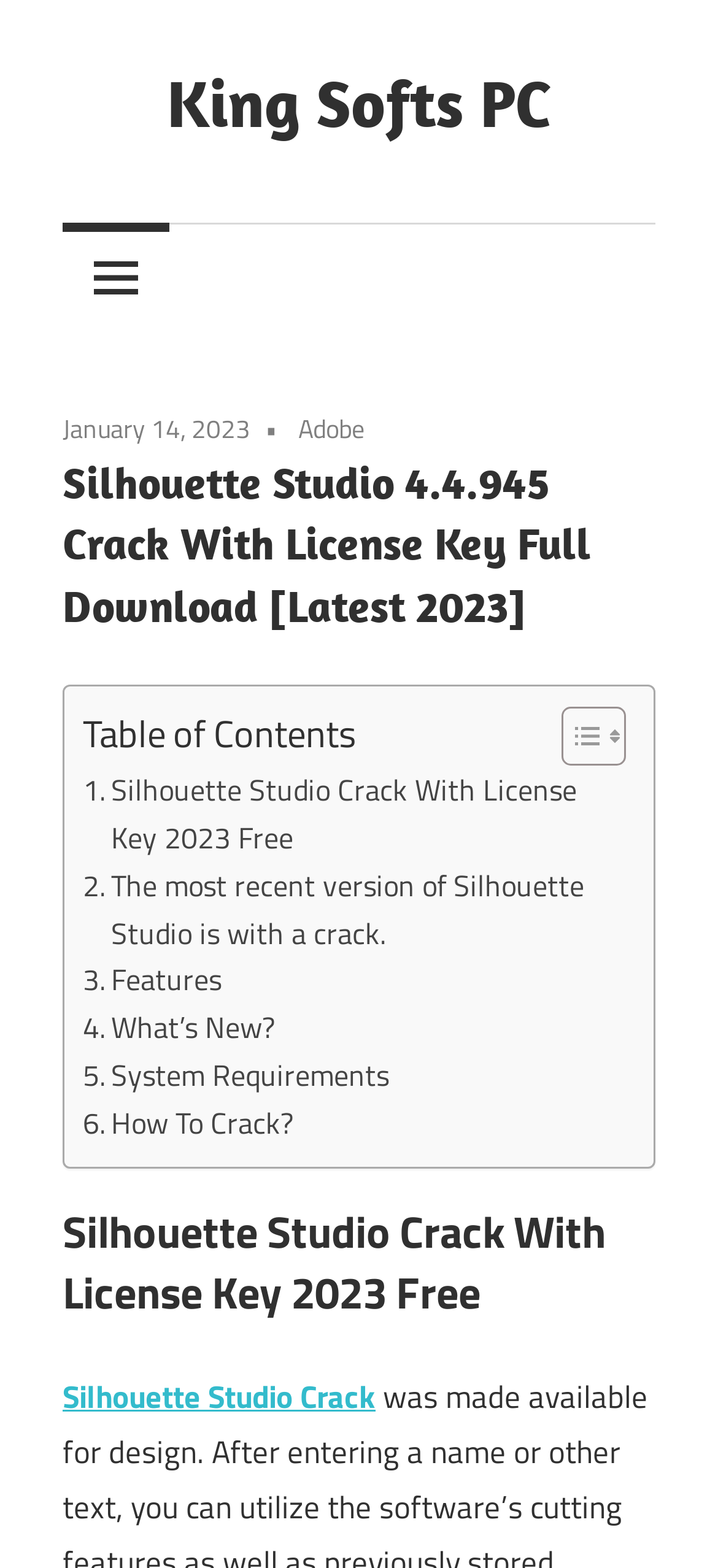What is the category of software being discussed?
Refer to the image and give a detailed answer to the query.

The StaticText element 'All Patched and Cracked Software Full Version Free Dowmload' suggests that the software being discussed, Silhouette Studio, falls under the category of patched and cracked software.